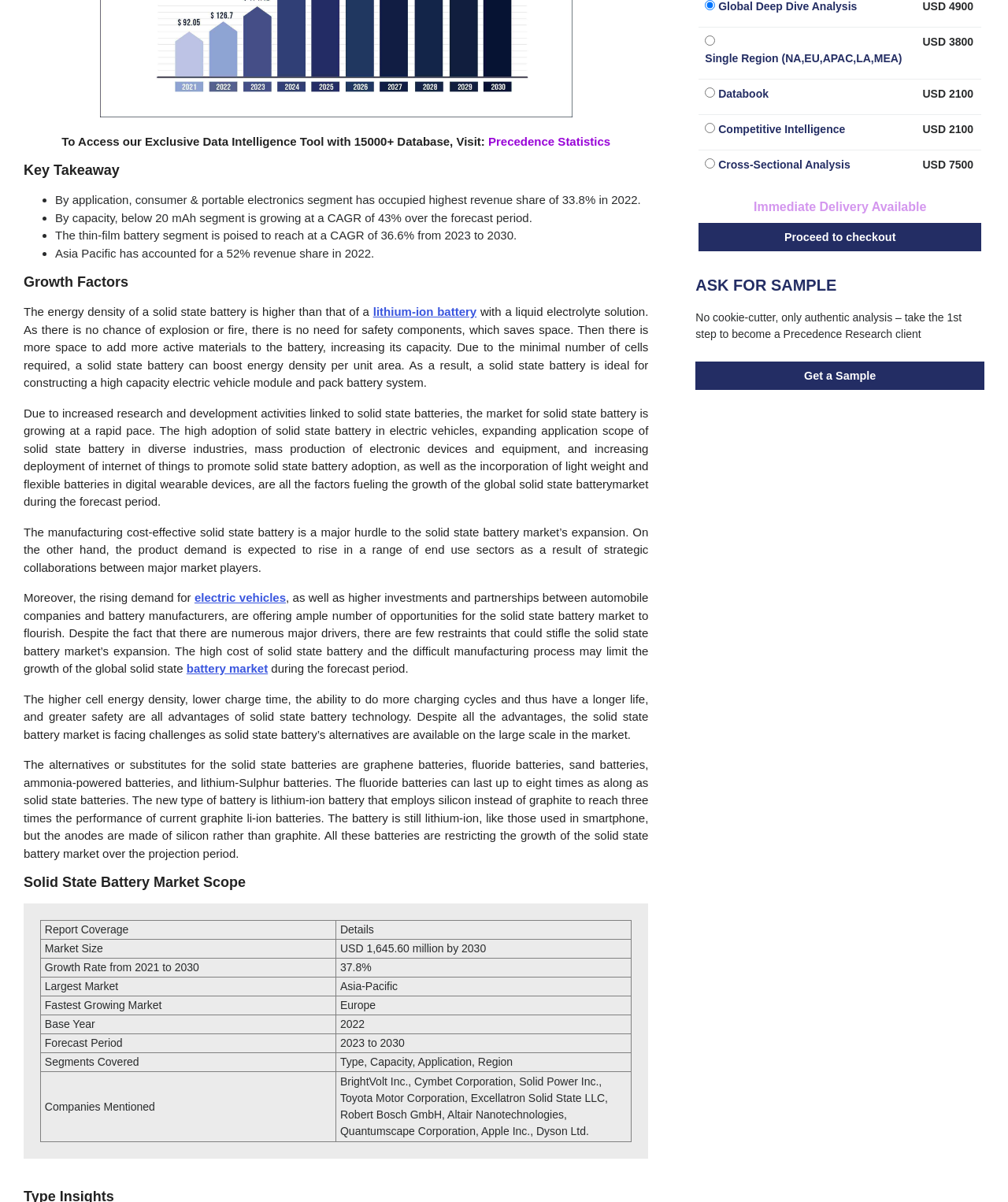Determine the bounding box for the UI element described here: "battery market".

[0.185, 0.55, 0.266, 0.562]